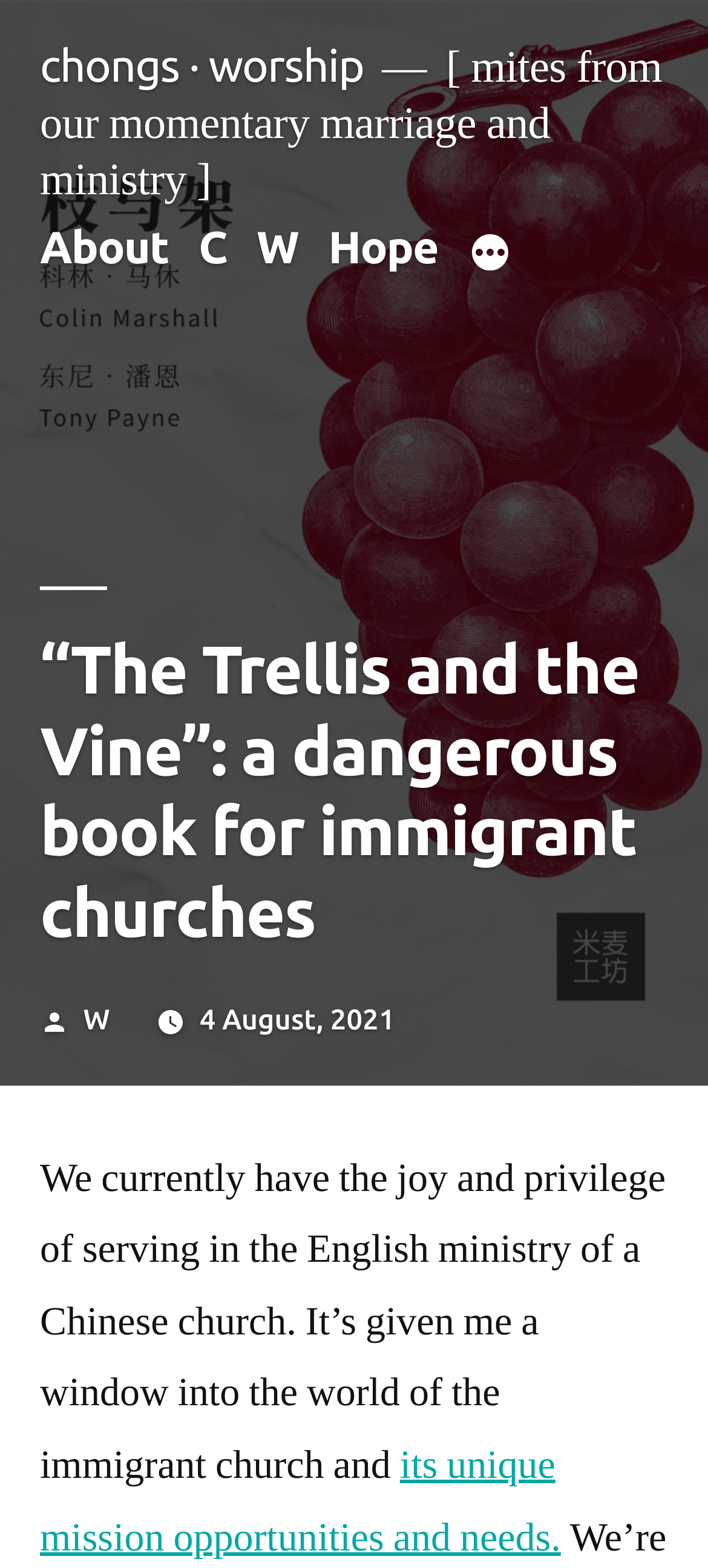Provide your answer in a single word or phrase: 
What is the name of the author of the article?

Not specified